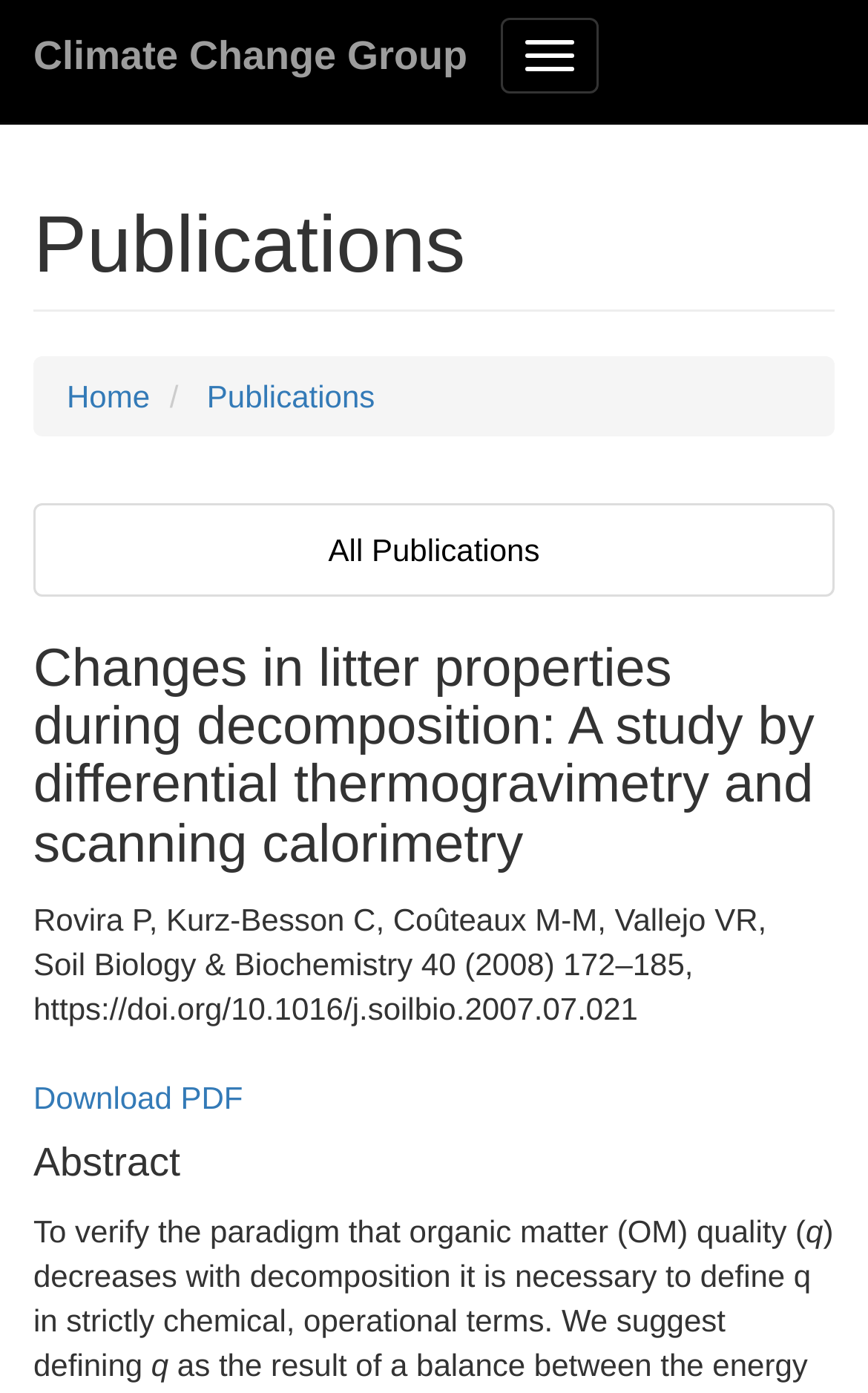Bounding box coordinates must be specified in the format (top-left x, top-left y, bottom-right x, bottom-right y). All values should be floating point numbers between 0 and 1. What are the bounding box coordinates of the UI element described as: Home

[0.077, 0.271, 0.173, 0.297]